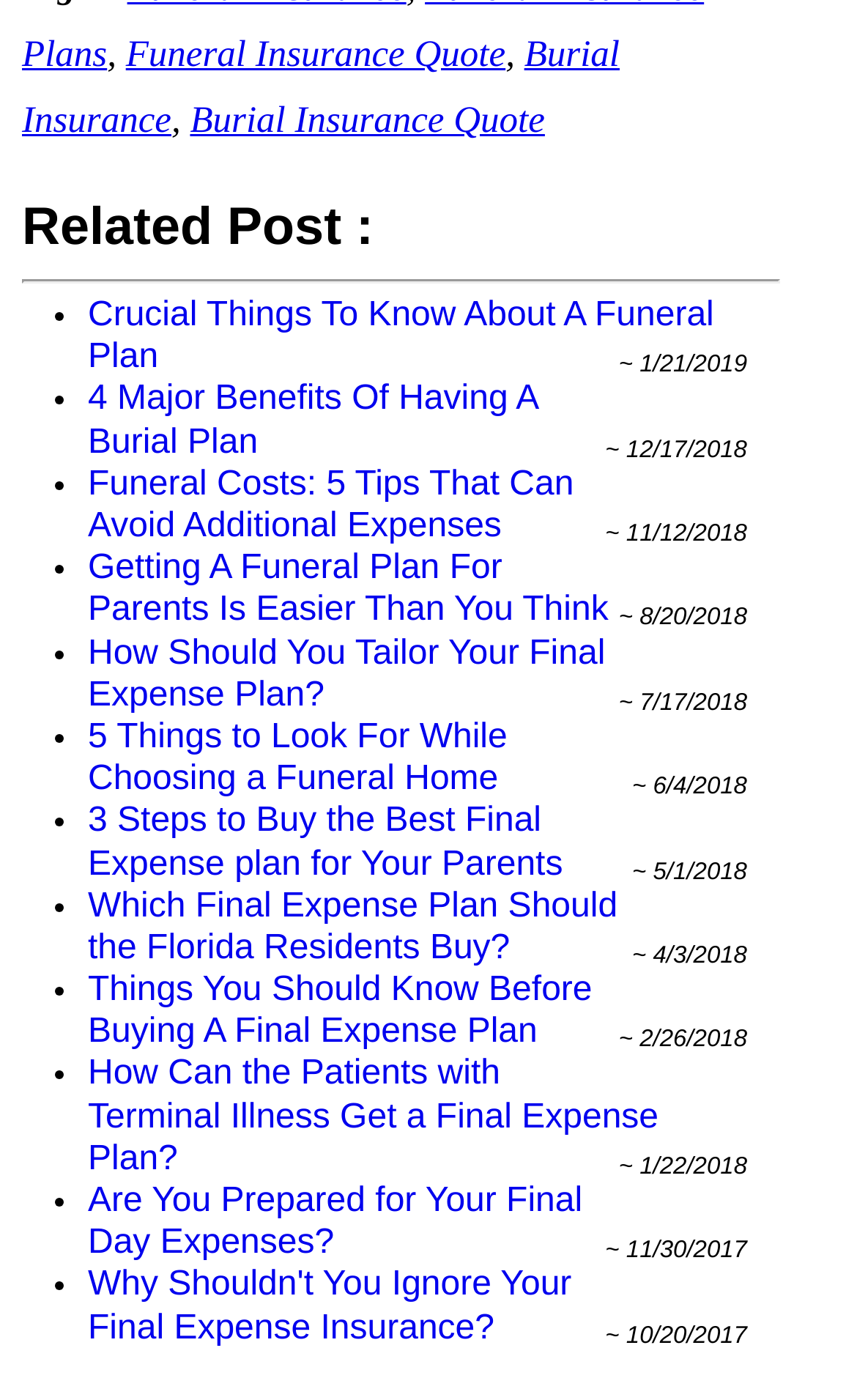Using the information in the image, could you please answer the following question in detail:
What type of insurance is mentioned in the first link?

The first link is labeled 'Funeral Insurance Quote', which suggests that the type of insurance being referred to is funeral insurance.